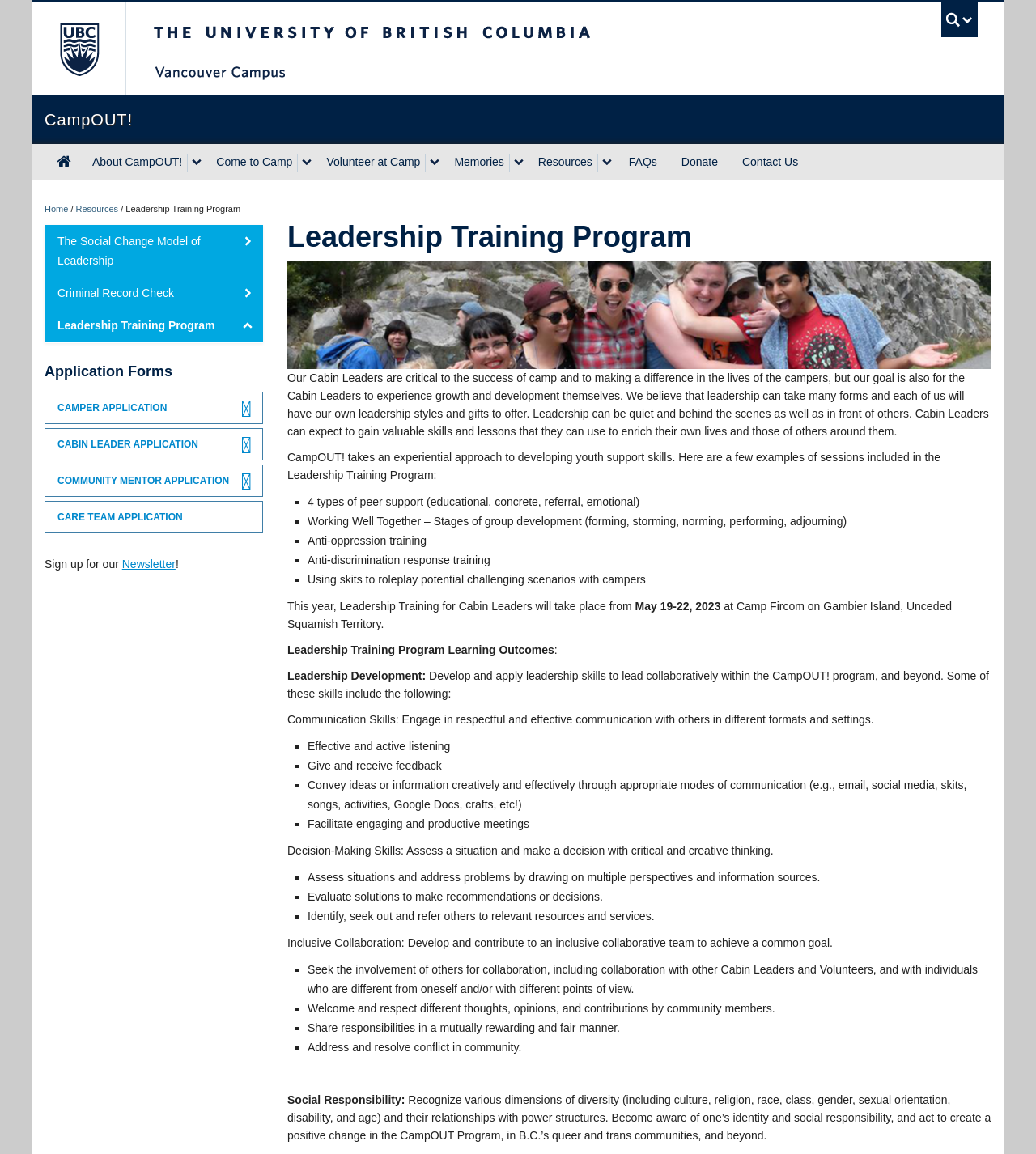Select the bounding box coordinates of the element I need to click to carry out the following instruction: "apply for Cabin Leader".

[0.043, 0.371, 0.254, 0.399]